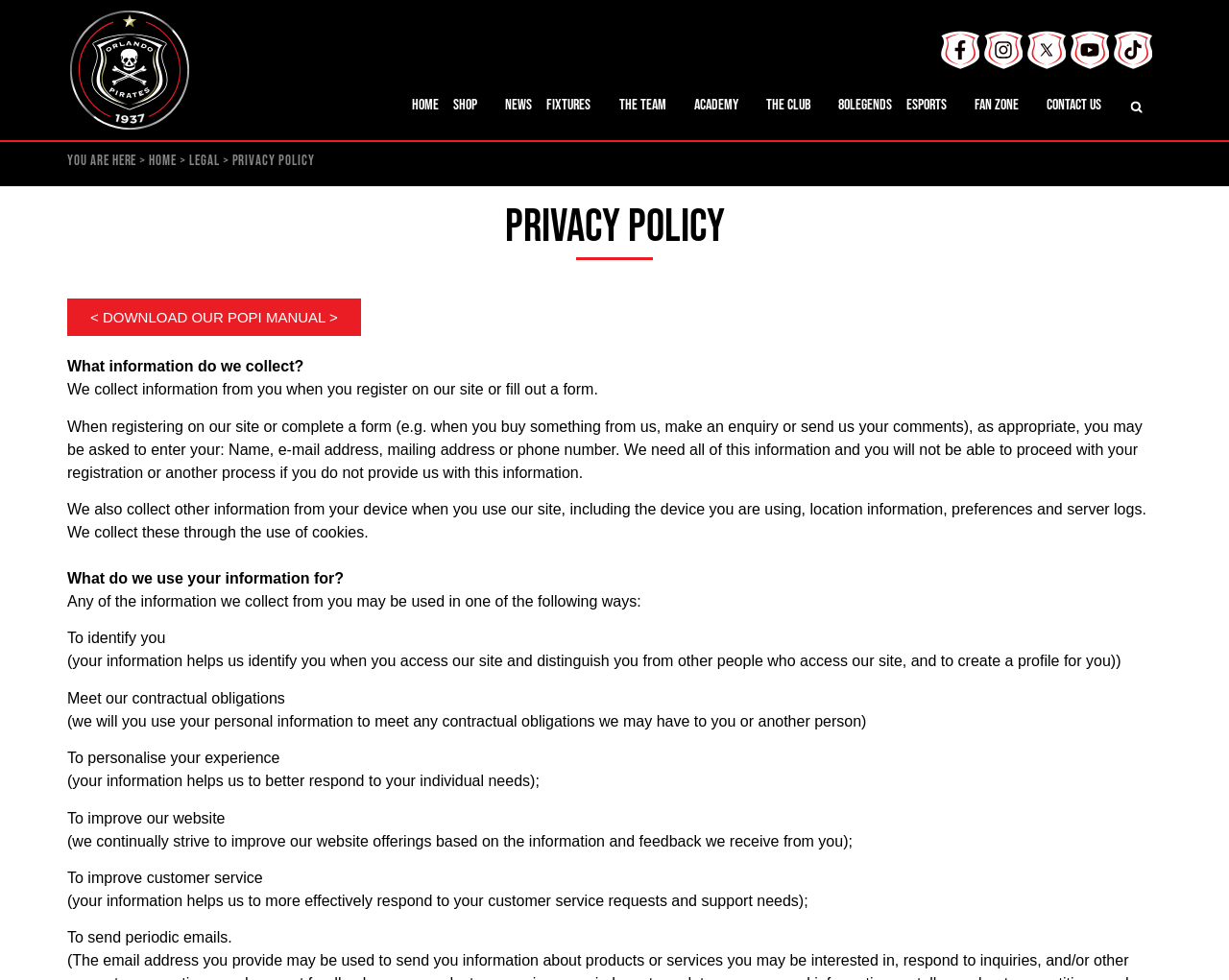Based on the image, give a detailed response to the question: How is additional information collected from users?

I found this answer by reading the static text 'We also collect other information from your device when you use our site, including the device you are using, location information, preferences and server logs. We collect these through the use of cookies.' which explains how additional information is collected from users.